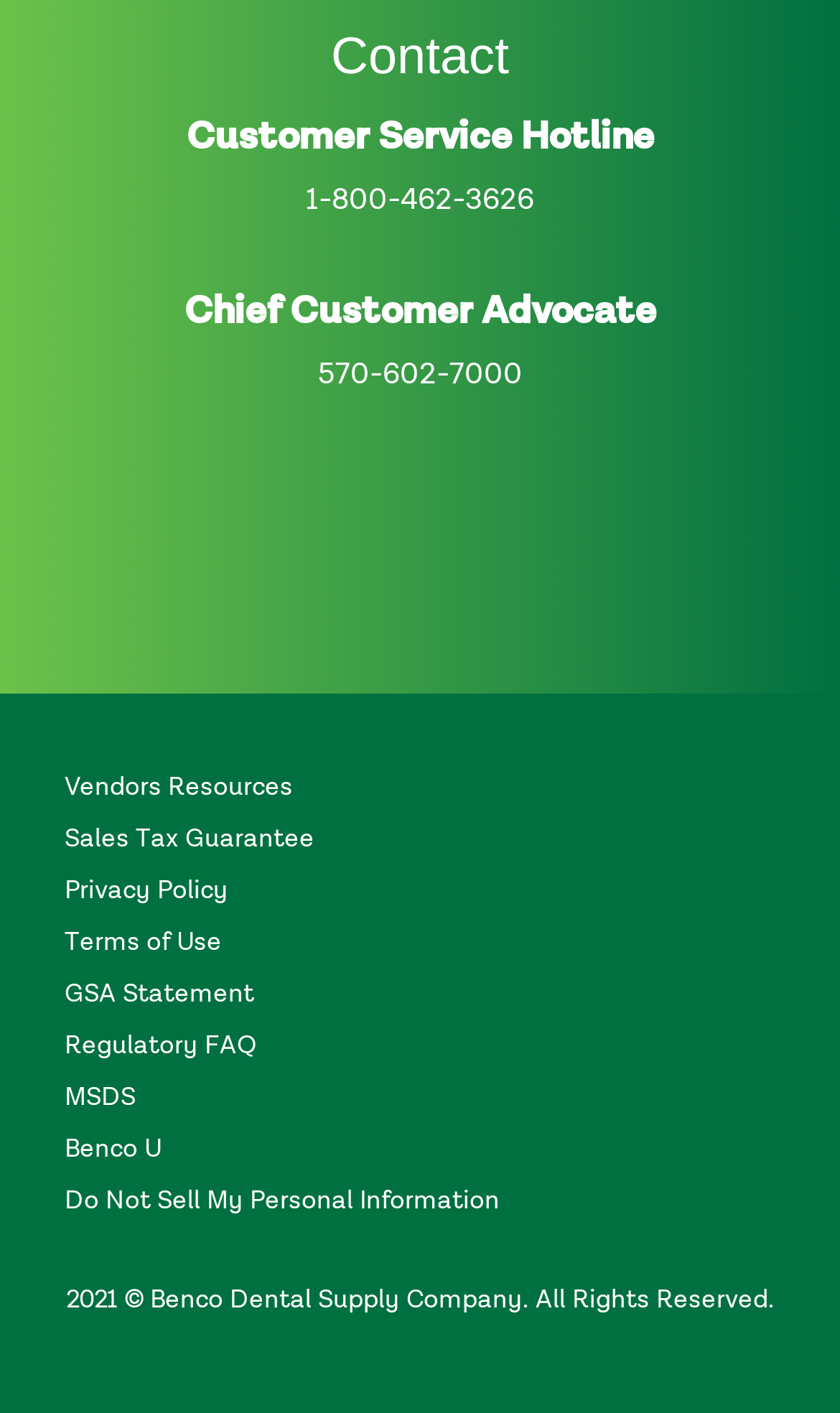Determine the bounding box for the HTML element described here: "Benco U". The coordinates should be given as [left, top, right, bottom] with each number being a float between 0 and 1.

[0.077, 0.804, 0.192, 0.823]